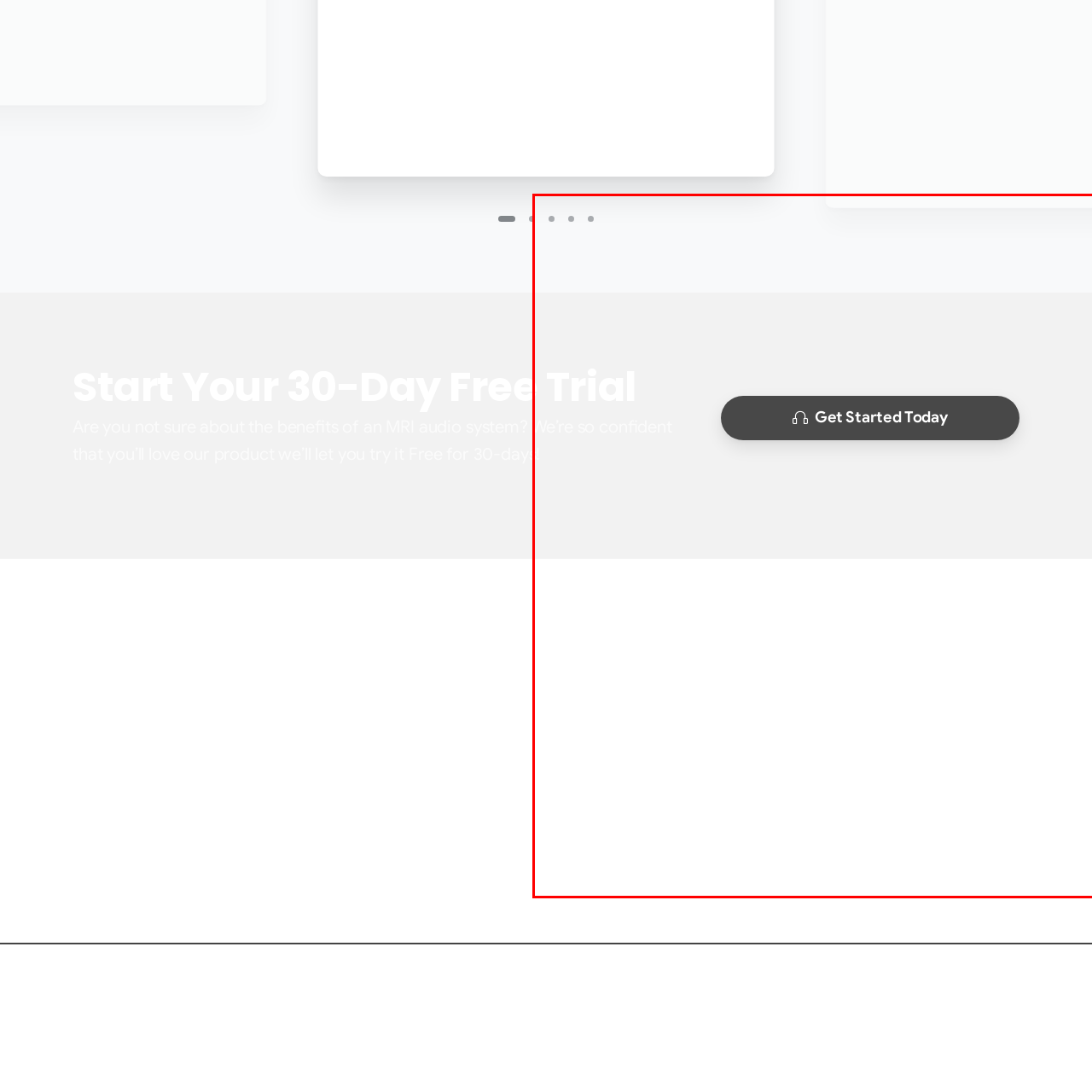What is the purpose of the message below the heading?
Carefully examine the image within the red bounding box and provide a comprehensive answer based on what you observe.

The purpose of the message below the heading is to emphasize confidence in the MRI audio system because it encourages potential customers to experience the benefits for themselves, showcasing the company's confidence in their product.